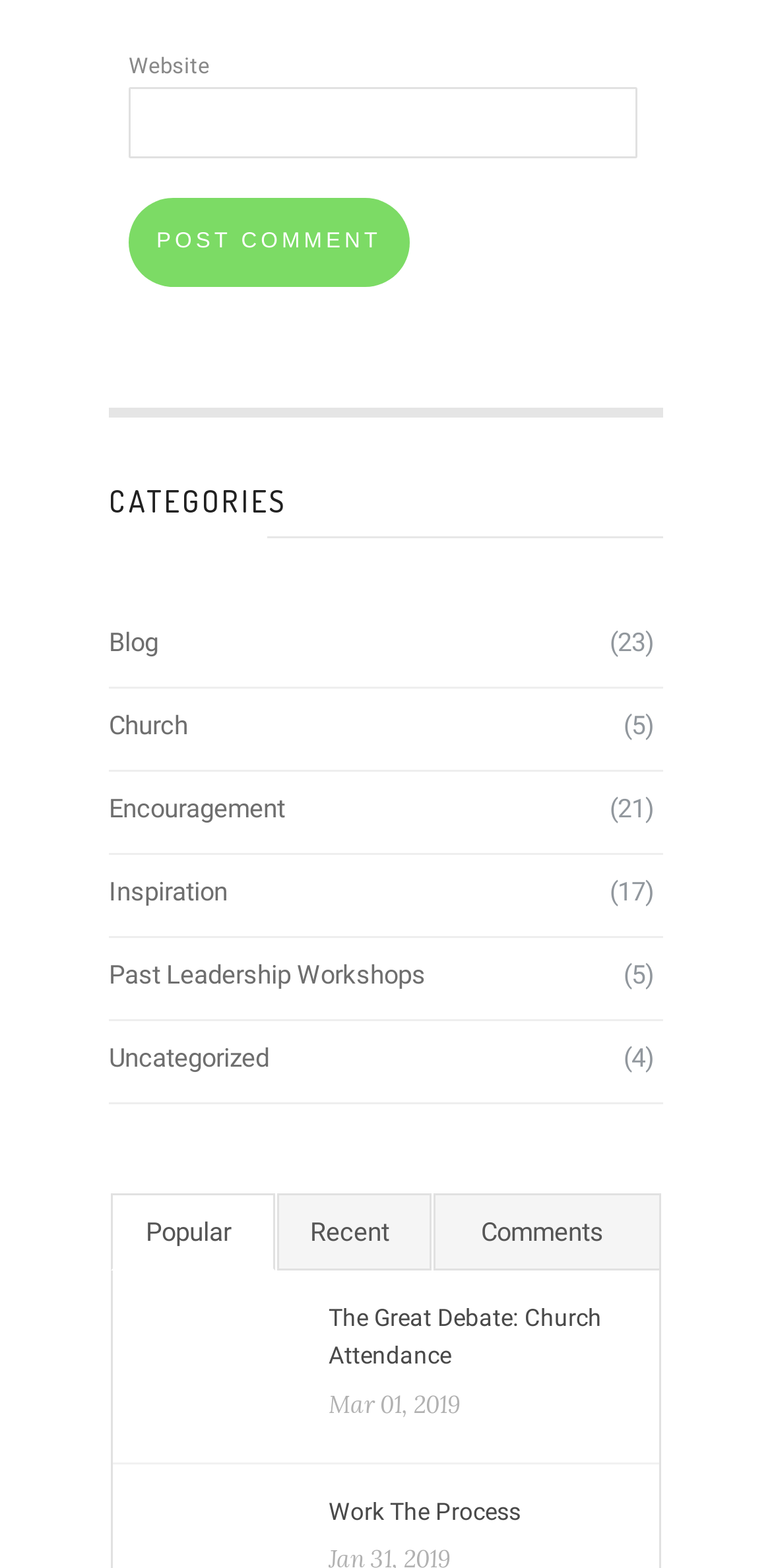Highlight the bounding box coordinates of the element that should be clicked to carry out the following instruction: "Read the article 'The Great Debate: Church Attendance'". The coordinates must be given as four float numbers ranging from 0 to 1, i.e., [left, top, right, bottom].

[0.426, 0.822, 0.779, 0.884]